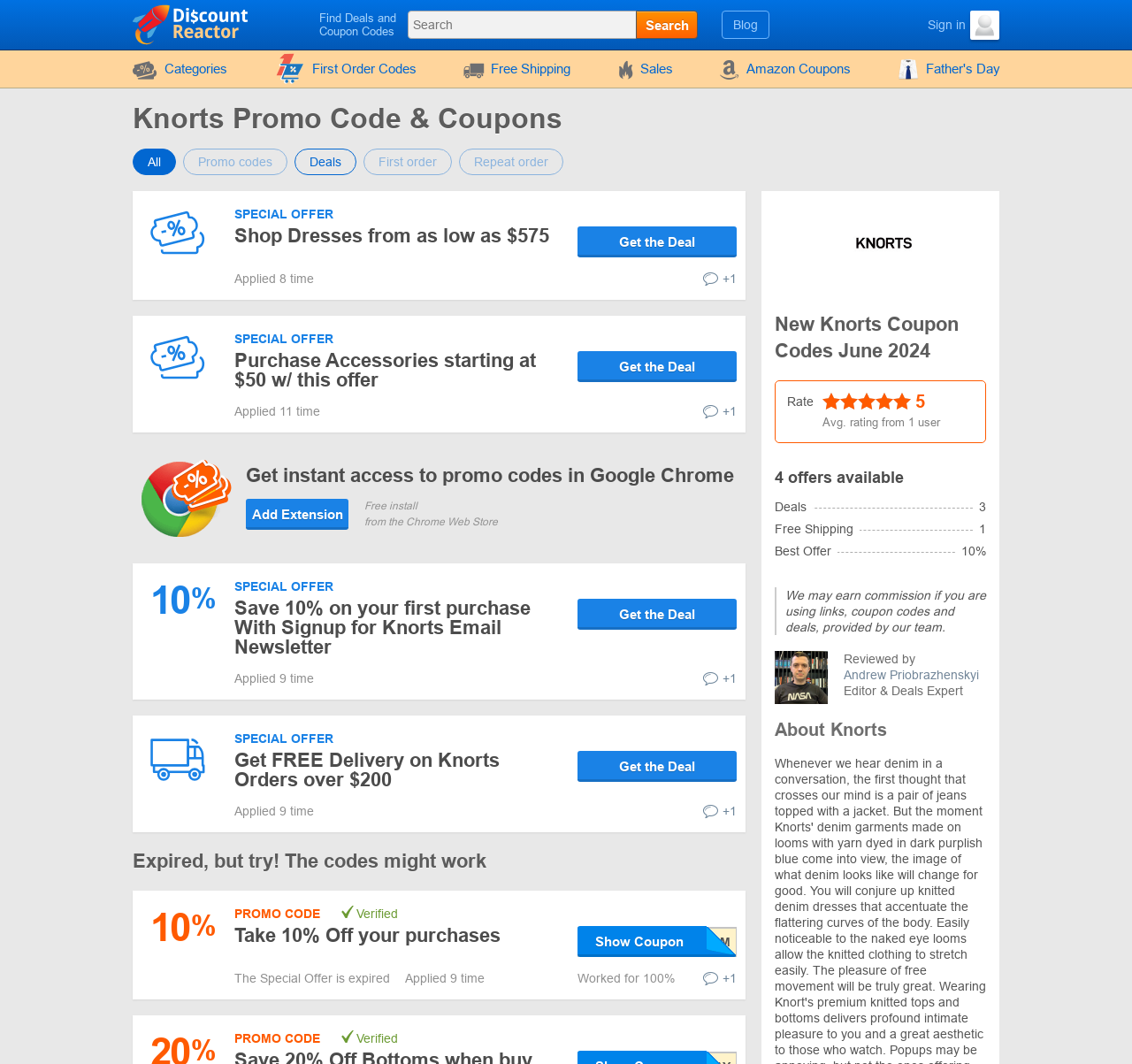Please analyze the image and provide a thorough answer to the question:
How many promo codes are available?

I counted the number of promo codes listed on the webpage, and there are 4 offers available.